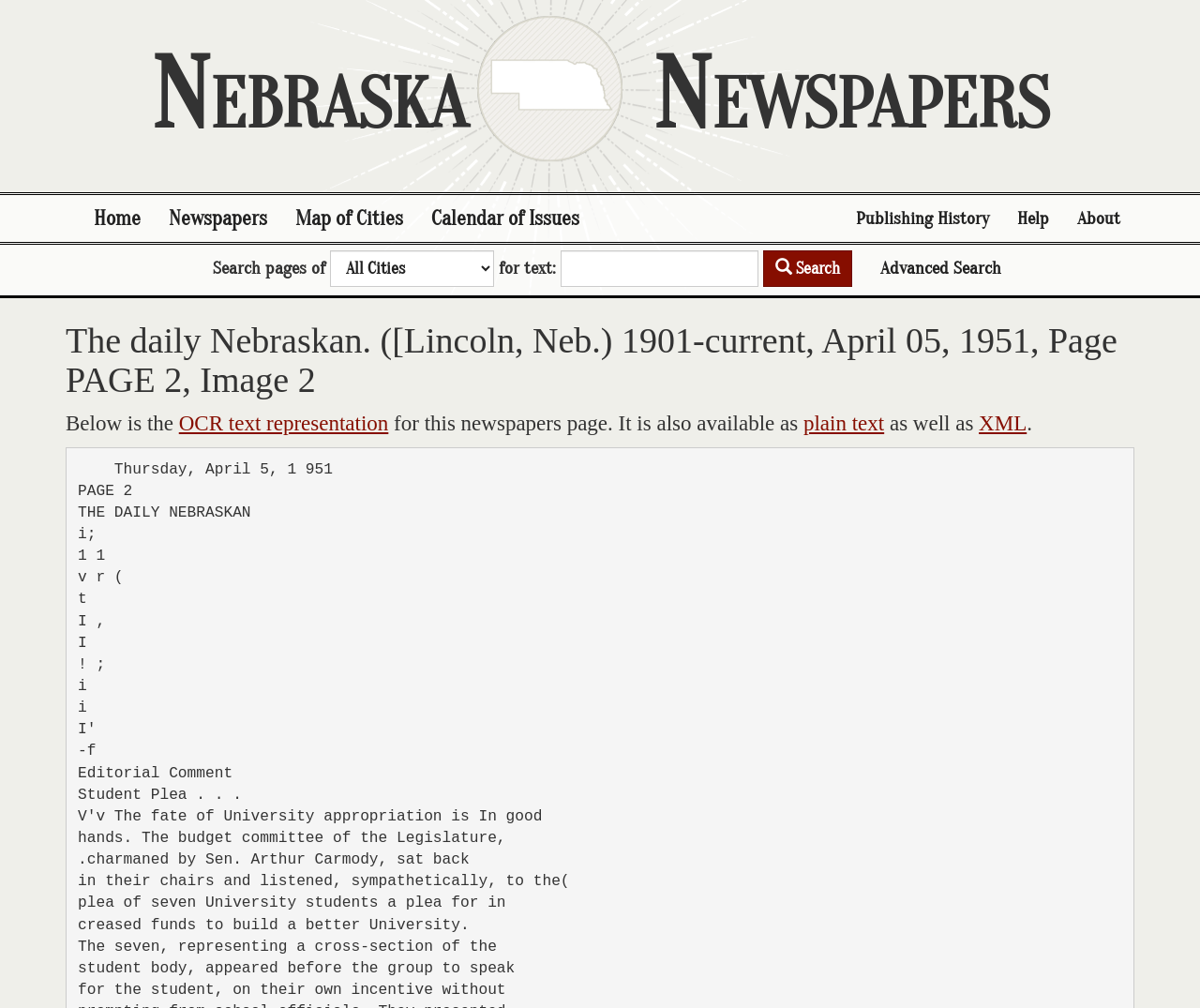Identify the bounding box coordinates of the section to be clicked to complete the task described by the following instruction: "Click on Home". The coordinates should be four float numbers between 0 and 1, formatted as [left, top, right, bottom].

[0.066, 0.194, 0.129, 0.24]